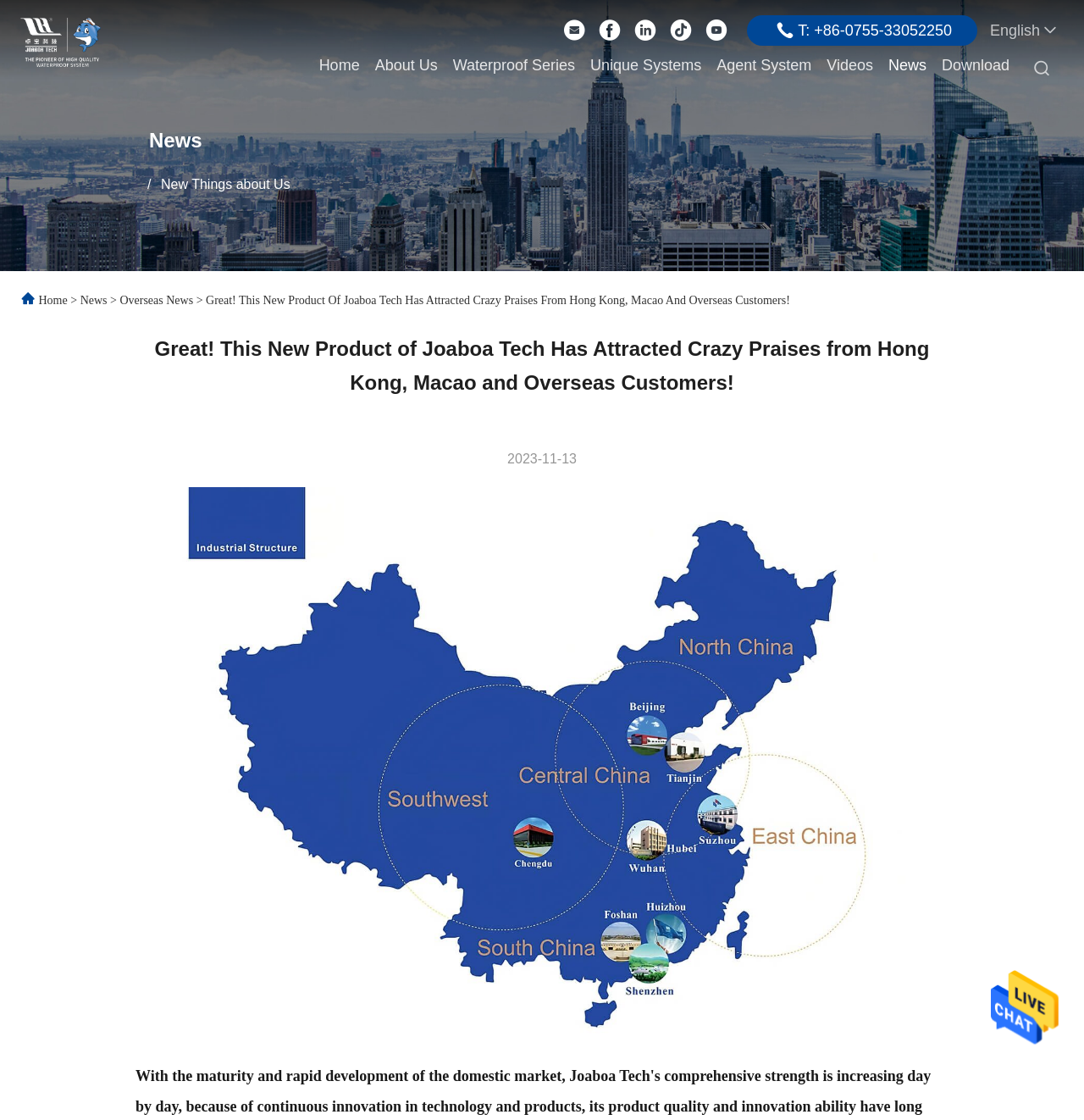Please locate the clickable area by providing the bounding box coordinates to follow this instruction: "Visit Shenzhen Joaboa Technology Co., Ltd homepage".

[0.019, 0.03, 0.093, 0.043]